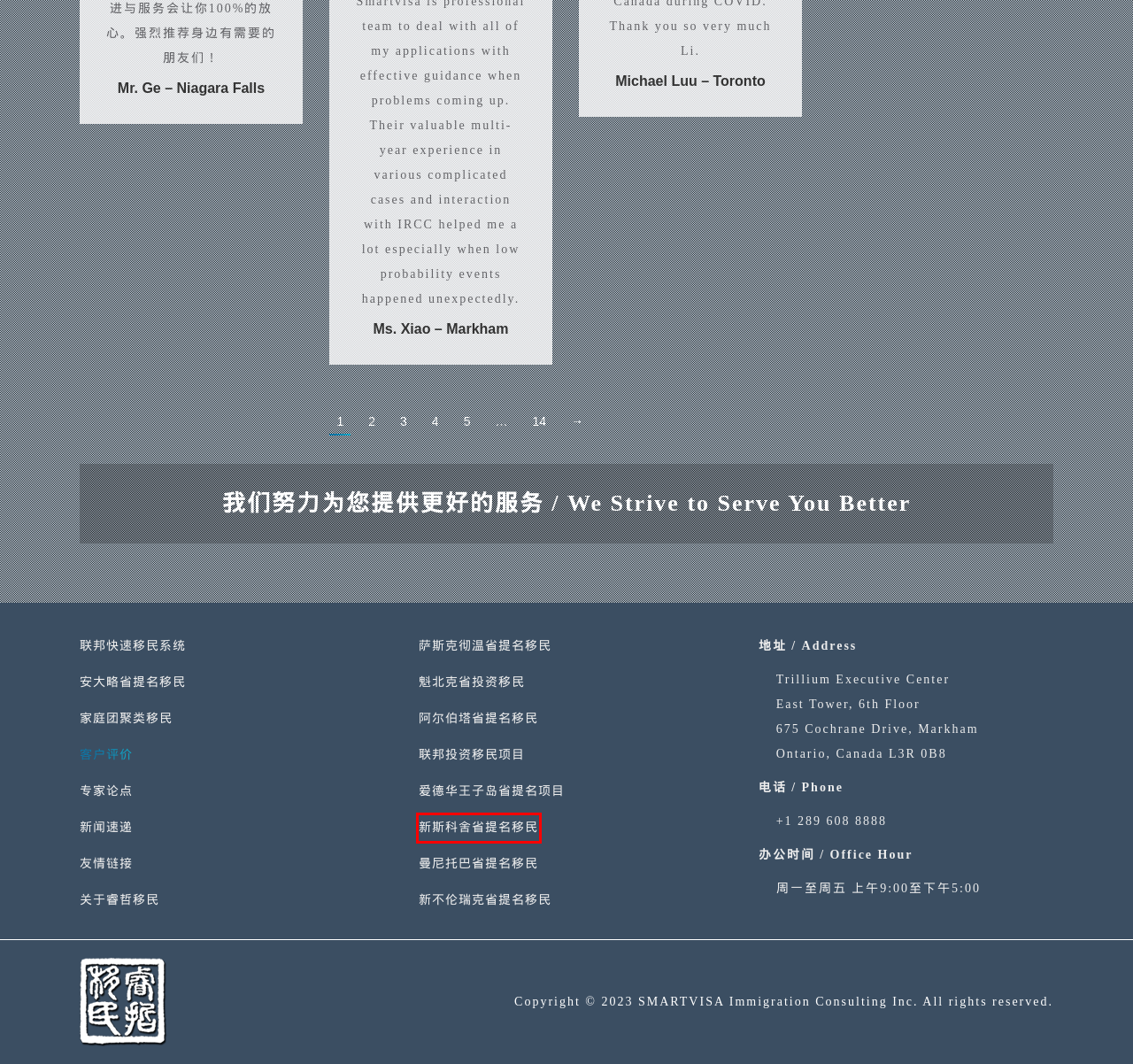You have a screenshot of a webpage with a red rectangle bounding box around a UI element. Choose the best description that matches the new page after clicking the element within the bounding box. The candidate descriptions are:
A. 客户评价 – Page 3 – 睿哲移民留学
B. 客户评价 – Page 5 – 睿哲移民留学
C. 爱德华王子岛省提名项目 – 睿哲移民留学
D. 魁北克省投资移民 – Quebec Investors’ Program – 睿哲移民留学
E. 新斯科舍省提名移民 – Nova Scotia  Provincial Nominee Programs – 睿哲移民留学
F. 阿尔伯塔省提名移民 – Alberta Provincial Nominee Programs – 睿哲移民留学
G. 联邦快速移民系统 – Express Entry System – 睿哲移民留学
H. 安大略省提名移民 – Ontario Immigrant Nominee Programs – 睿哲移民留学

E